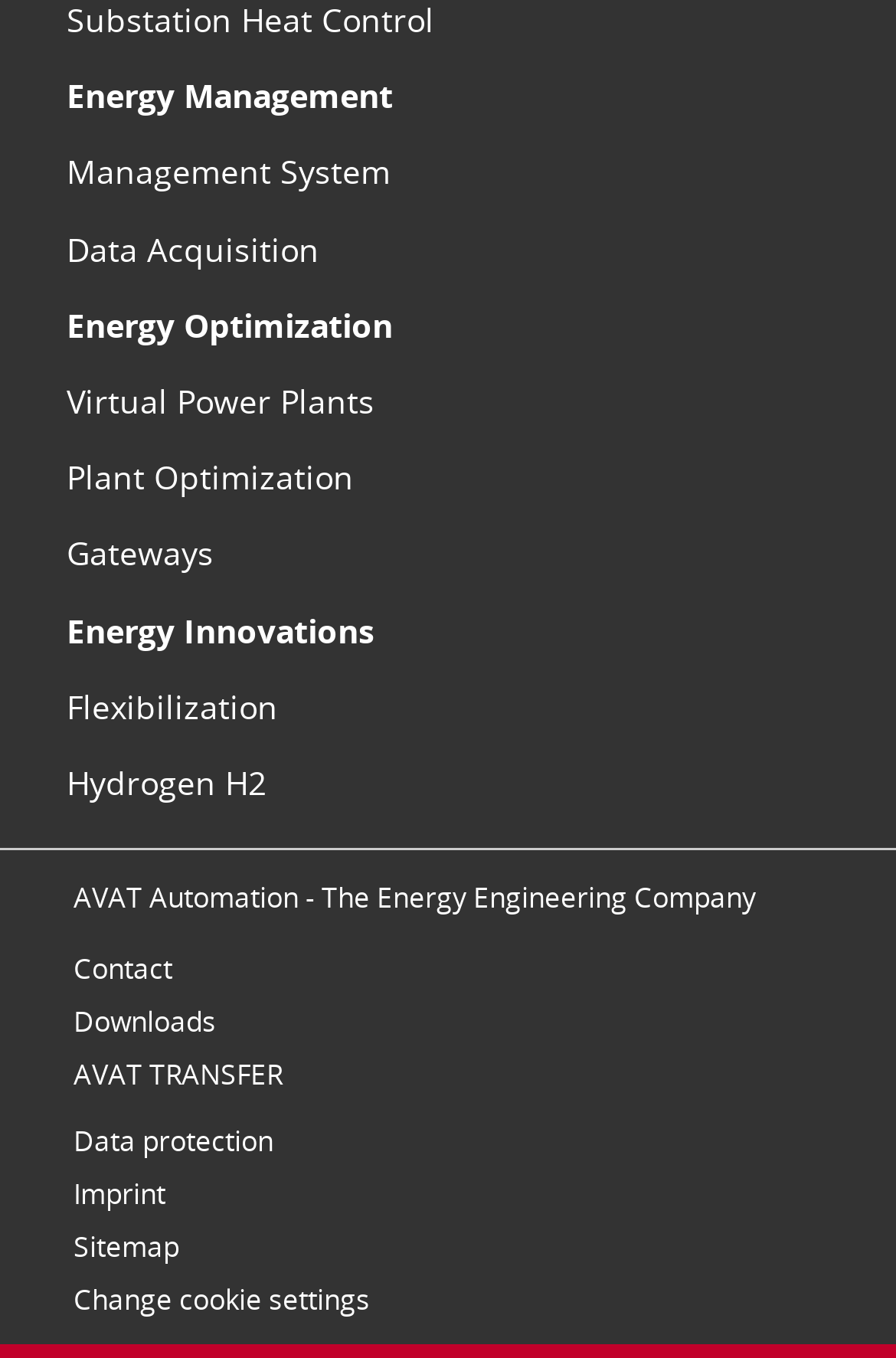Please locate the bounding box coordinates of the region I need to click to follow this instruction: "Go to the Sitemap".

[0.082, 0.904, 0.2, 0.932]